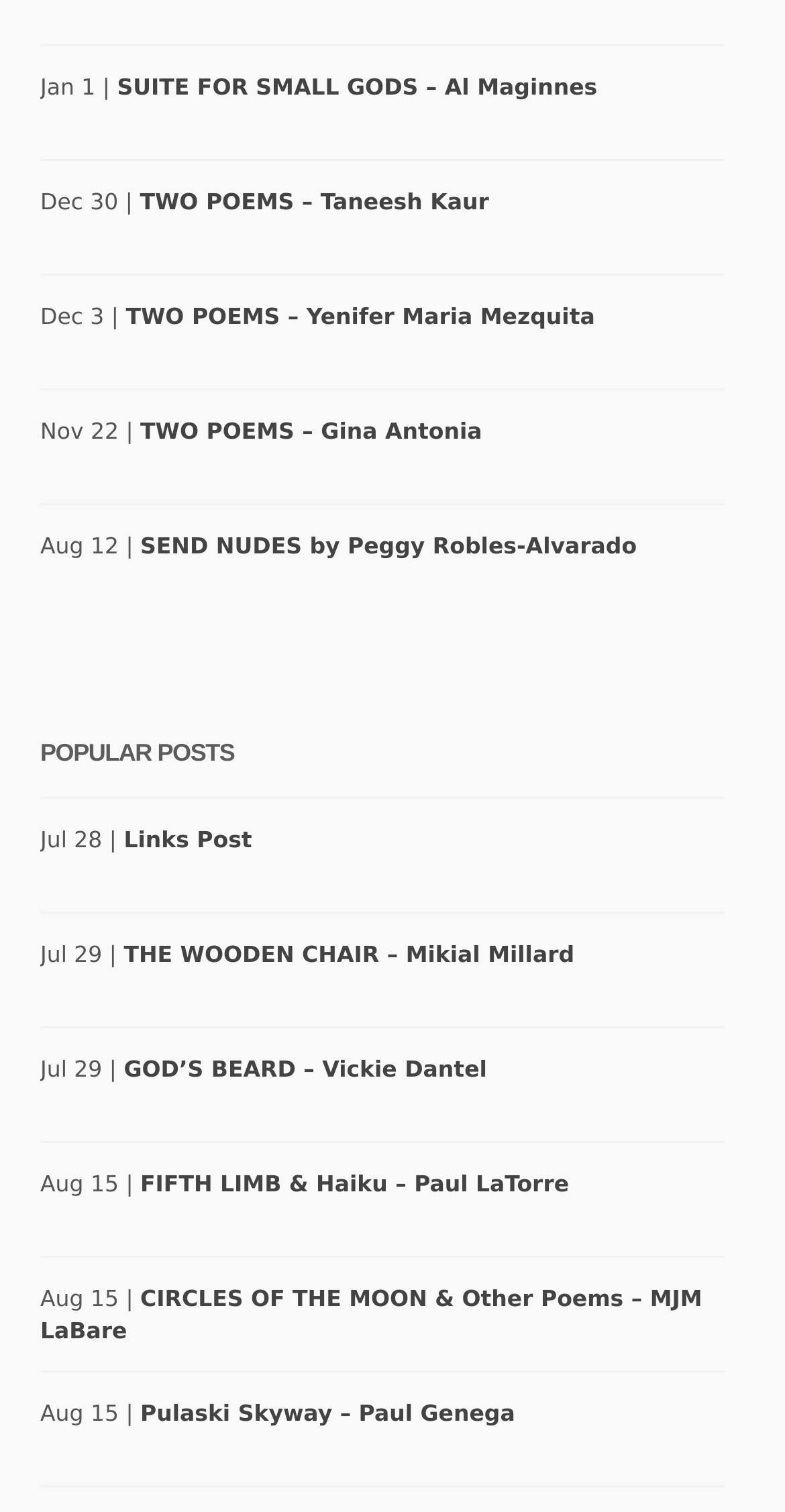Identify the bounding box coordinates for the UI element described as: "GOD’S BEARD – Vickie Dantel".

[0.158, 0.699, 0.62, 0.716]